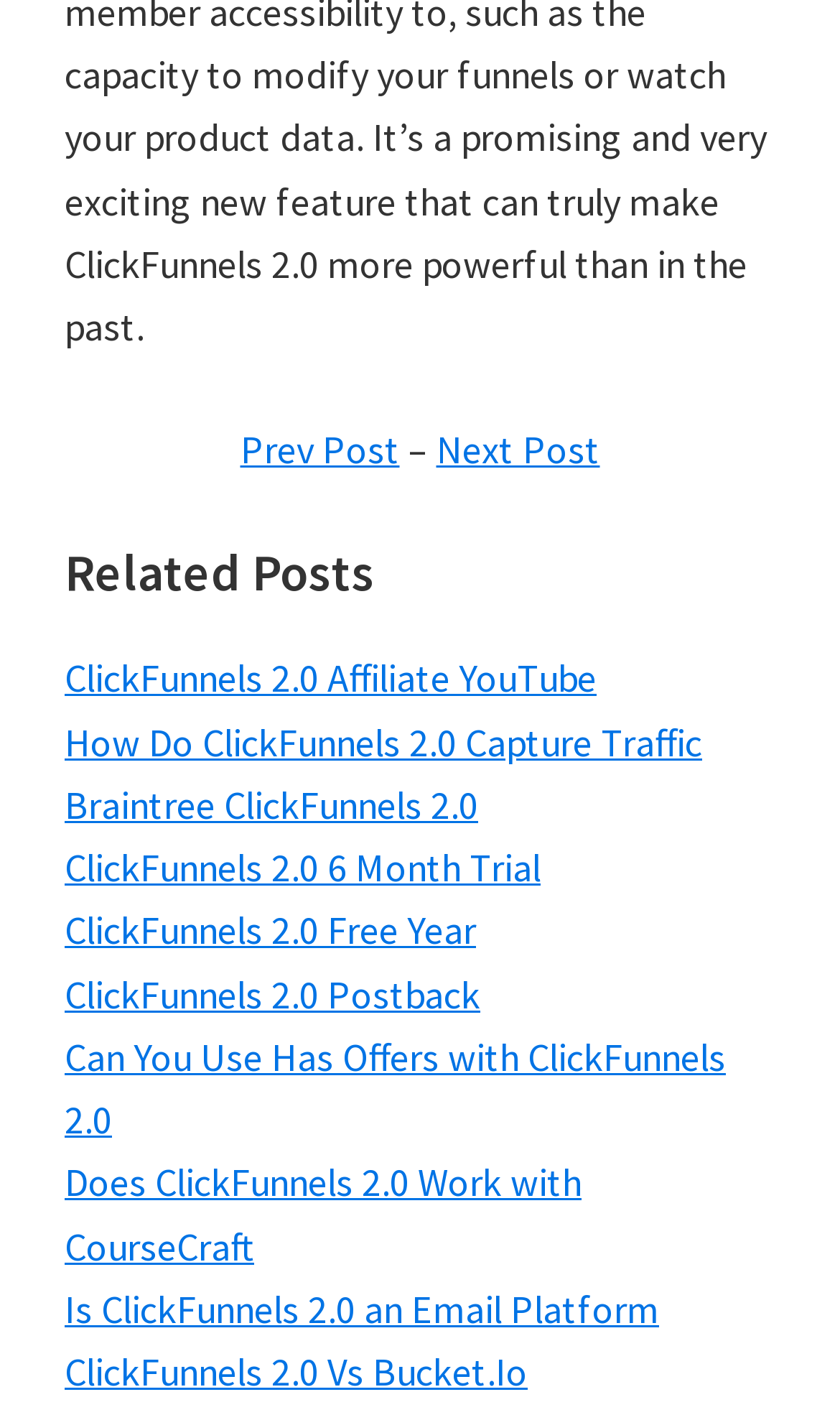Please determine the bounding box coordinates of the area that needs to be clicked to complete this task: 'access the seventh link'. The coordinates must be four float numbers between 0 and 1, formatted as [left, top, right, bottom].

None